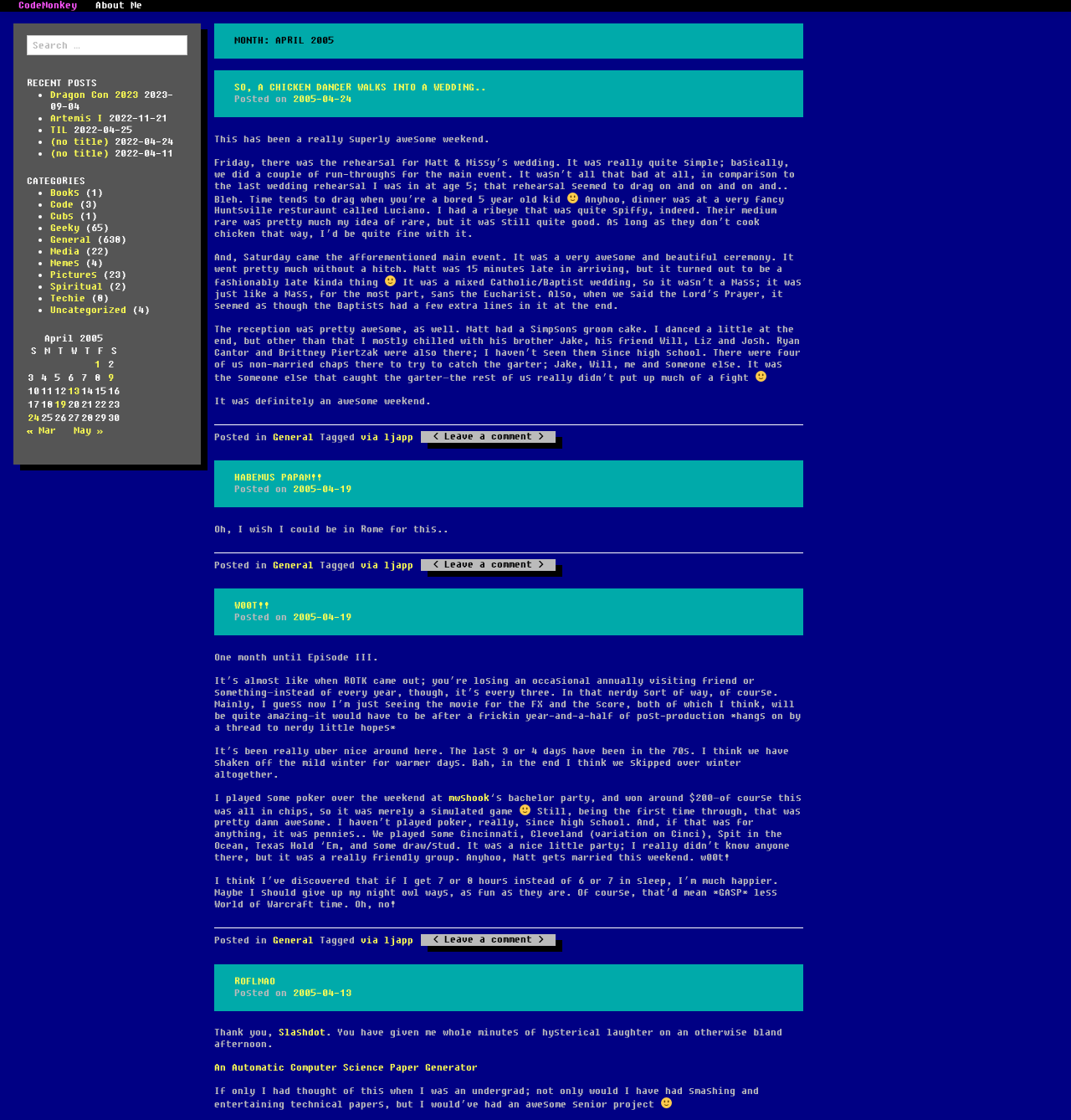Identify and provide the bounding box for the element described by: "ROFLMAO".

[0.219, 0.871, 0.257, 0.882]